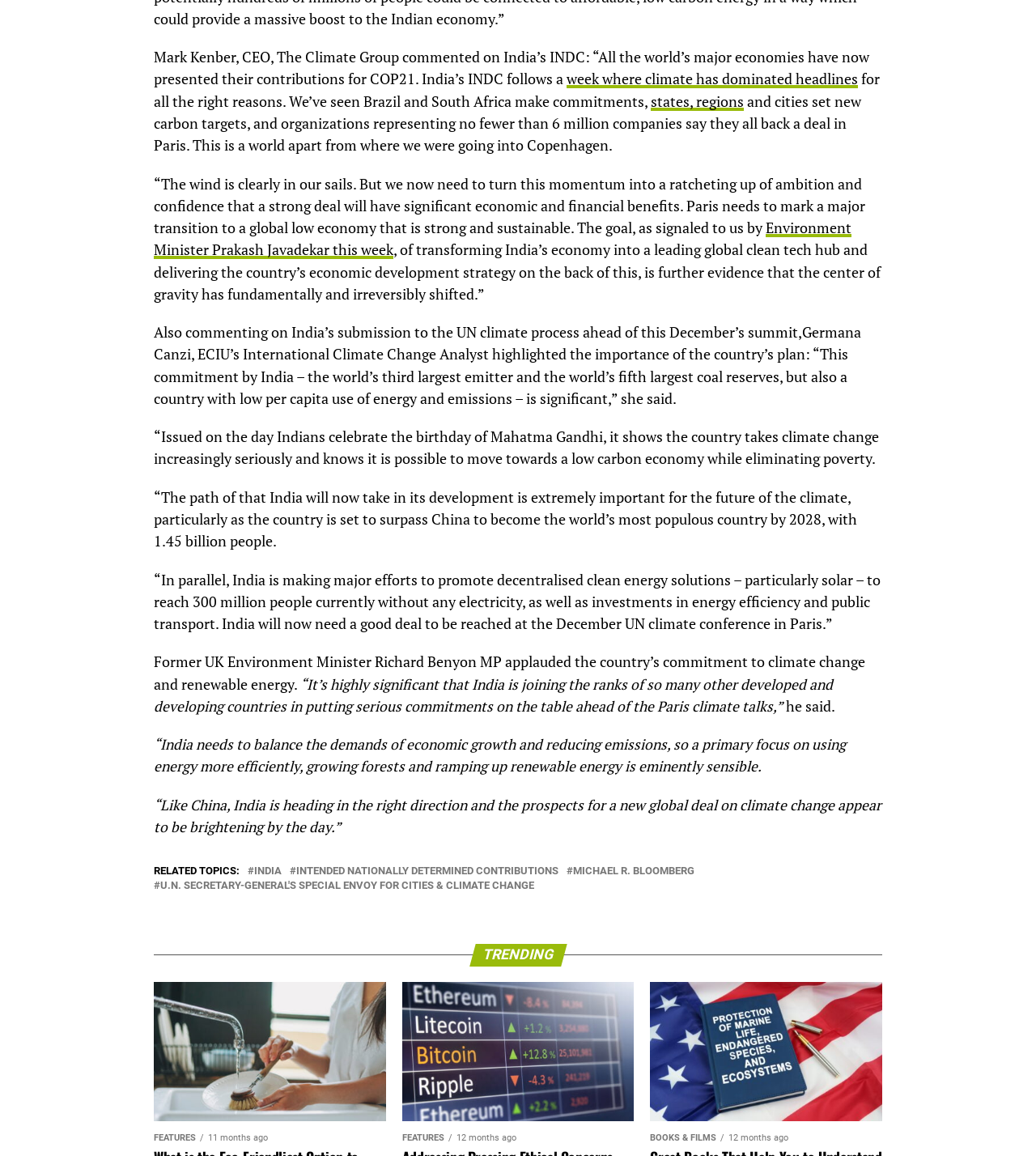What is the topic of the article? Based on the screenshot, please respond with a single word or phrase.

India's climate change commitment